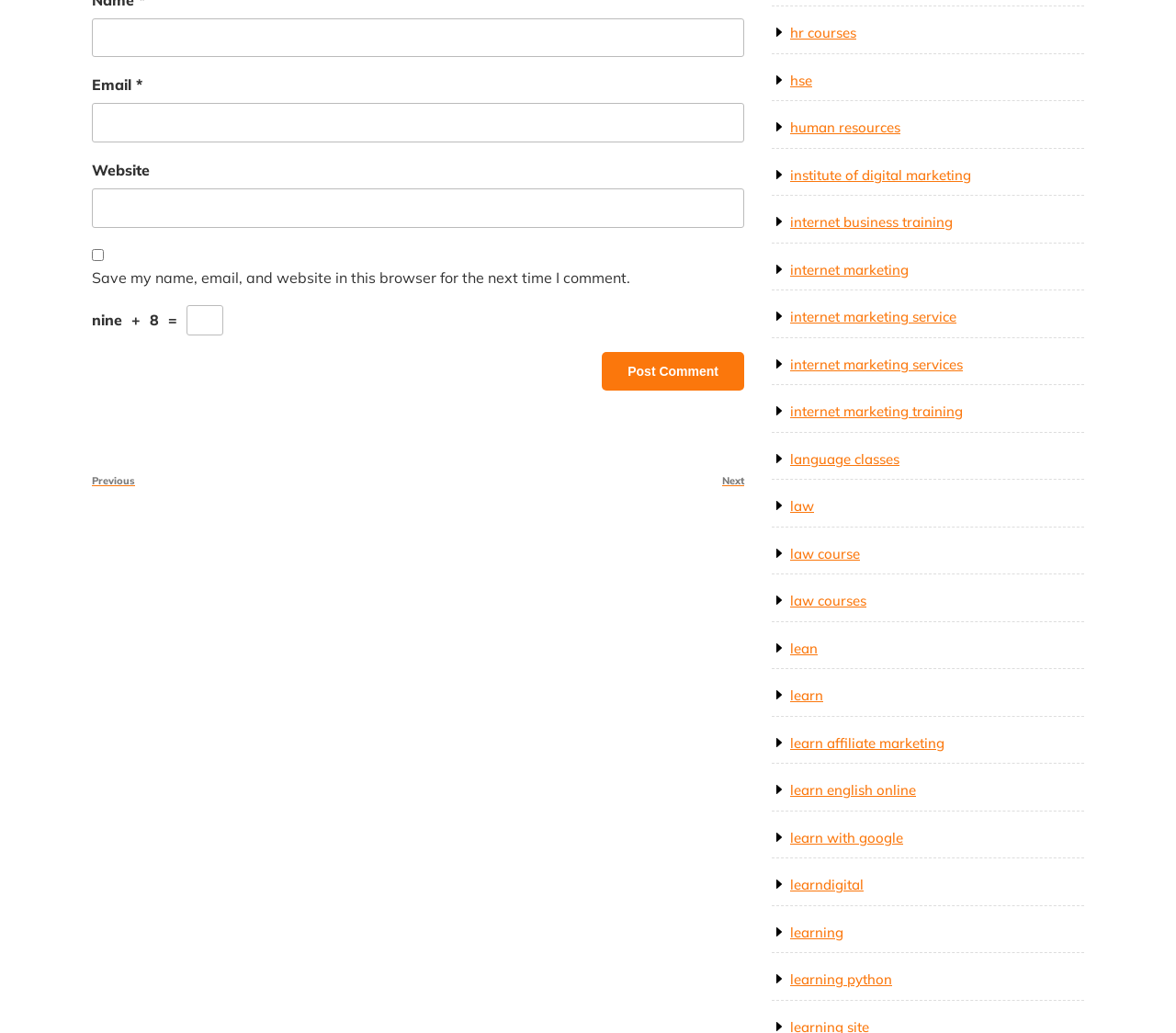Using the elements shown in the image, answer the question comprehensively: What type of links are listed on the right side of the page?

The links listed on the right side of the page appear to be related to various courses, such as 'hr courses', 'hse', 'human resources', and 'internet marketing', suggesting that they are links to different course offerings.